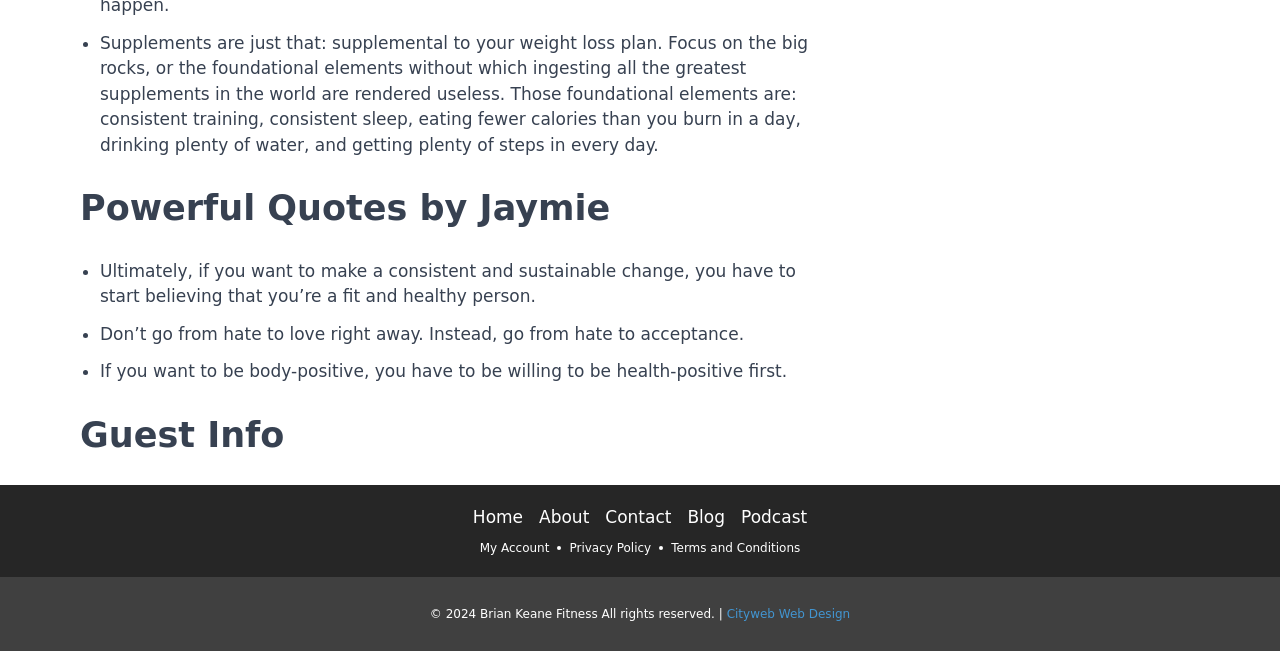Specify the bounding box coordinates of the area to click in order to follow the given instruction: "go to home page."

[0.369, 0.776, 0.409, 0.815]